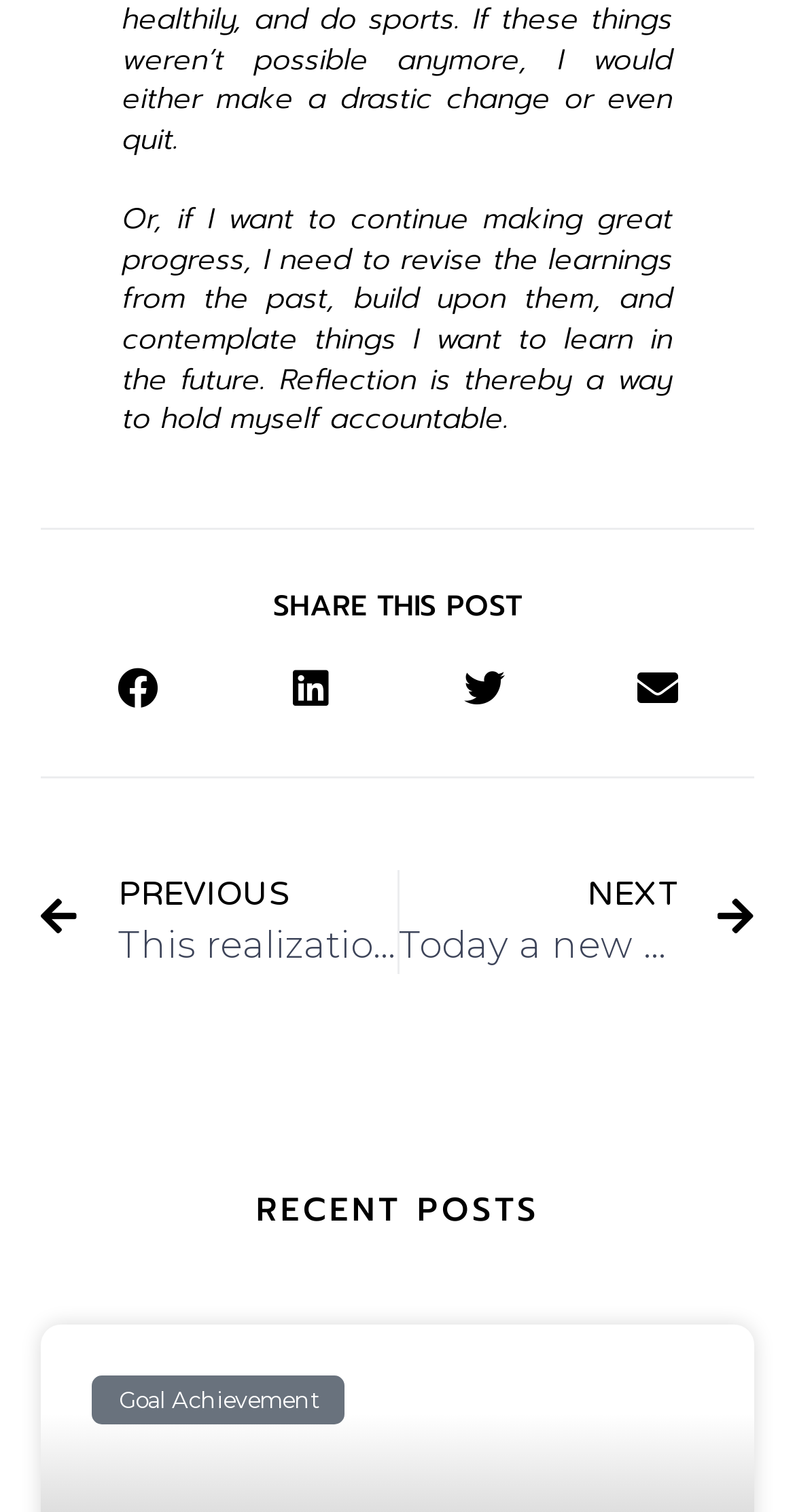How many navigation links are available?
We need a detailed and exhaustive answer to the question. Please elaborate.

There are two link elements, one with the text 'Prev PREVIOUS This realization can change your life – finite vs infinite games' and another with the text 'NEXT Today a new chapter has begun Next', indicating that there are two navigation links available.